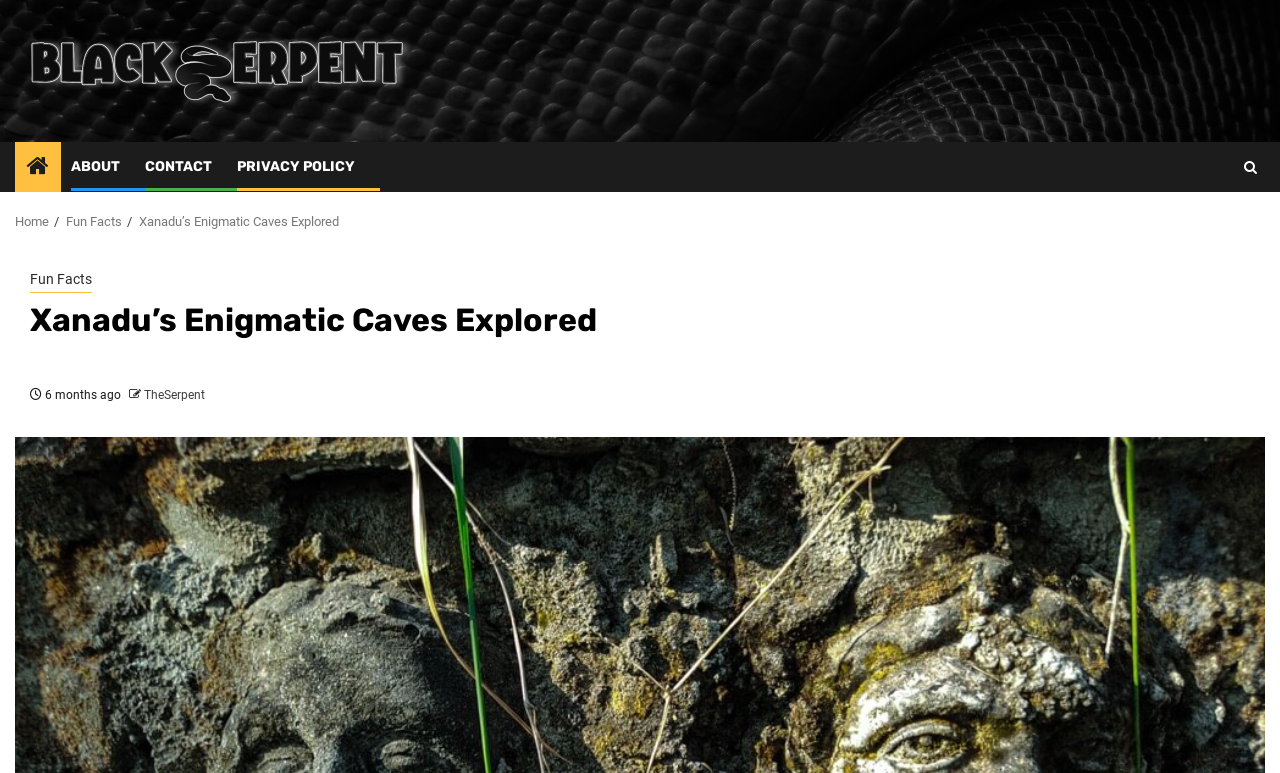Reply to the question with a single word or phrase:
How many months ago was the article published?

6 months